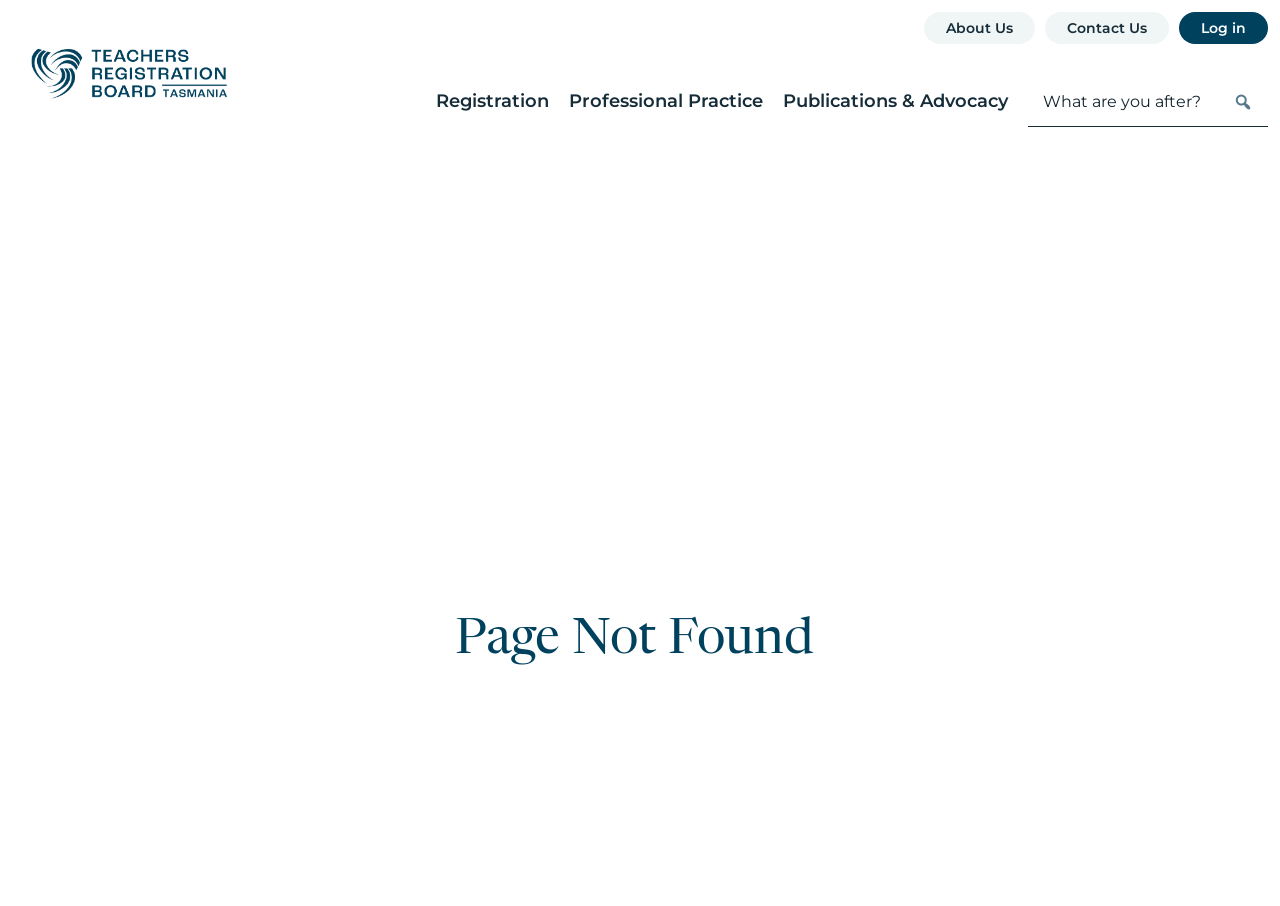Construct a comprehensive caption that outlines the webpage's structure and content.

The webpage is for the Teachers Registration Board Tasmania. At the top left corner, there is a logo image with a link. To the right of the logo, there are three links: "About Us", "Contact Us", and "Log in", aligned horizontally. Below these links, there are three more links: "Registration", "Professional Practice", and "Publications & Advocacy", also aligned horizontally. Each of these links has a dropdown menu.

On the right side of the page, near the top, there is a search bar with a textbox labeled "What are you after?". 

In the middle of the page, there is a prominent heading that reads "Page Not Found".